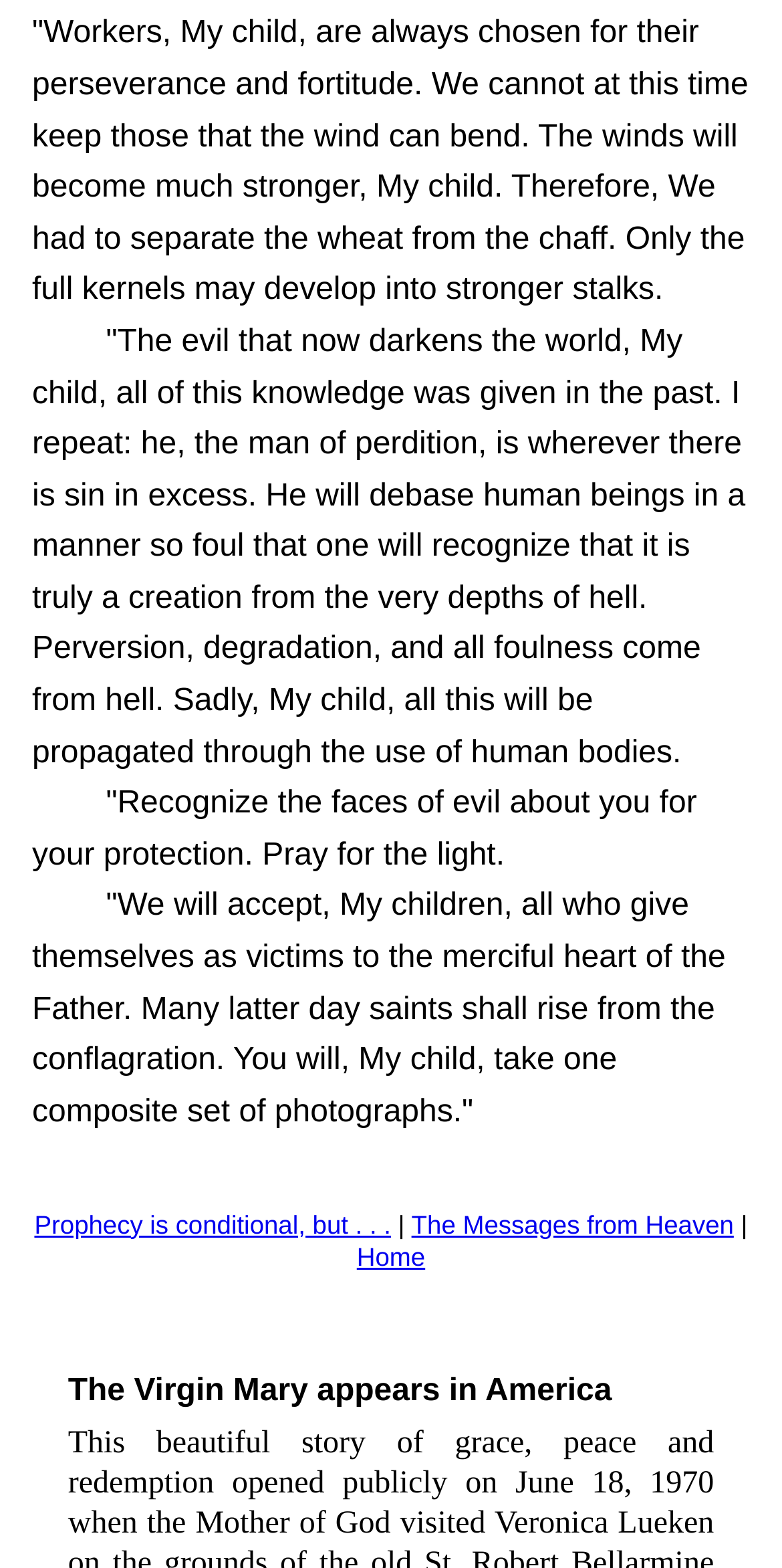Locate the bounding box coordinates for the element described below: "Home". The coordinates must be four float values between 0 and 1, formatted as [left, top, right, bottom].

[0.456, 0.791, 0.544, 0.811]